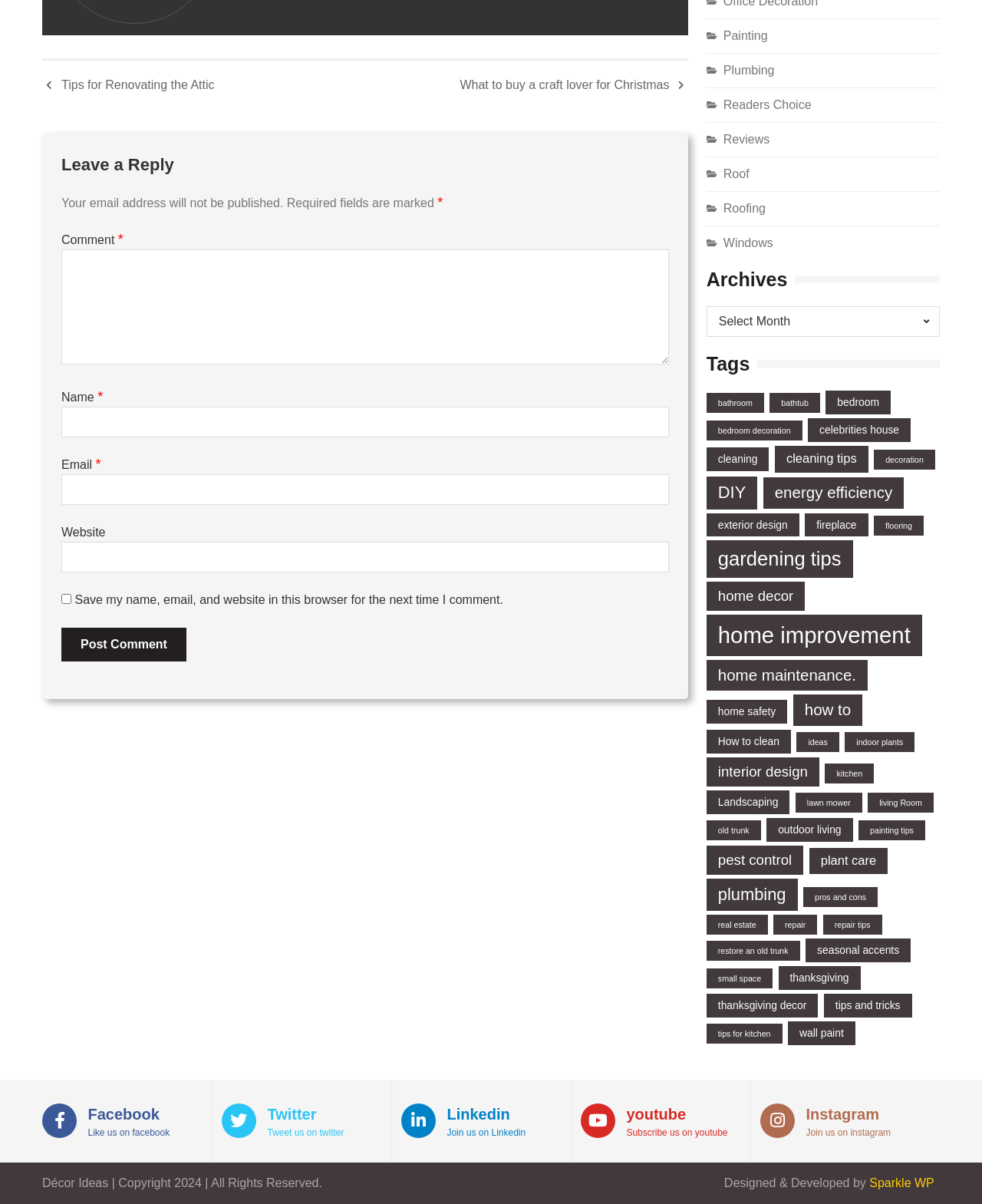Answer the following in one word or a short phrase: 
What is the label of the first textbox in the comment form?

Comment